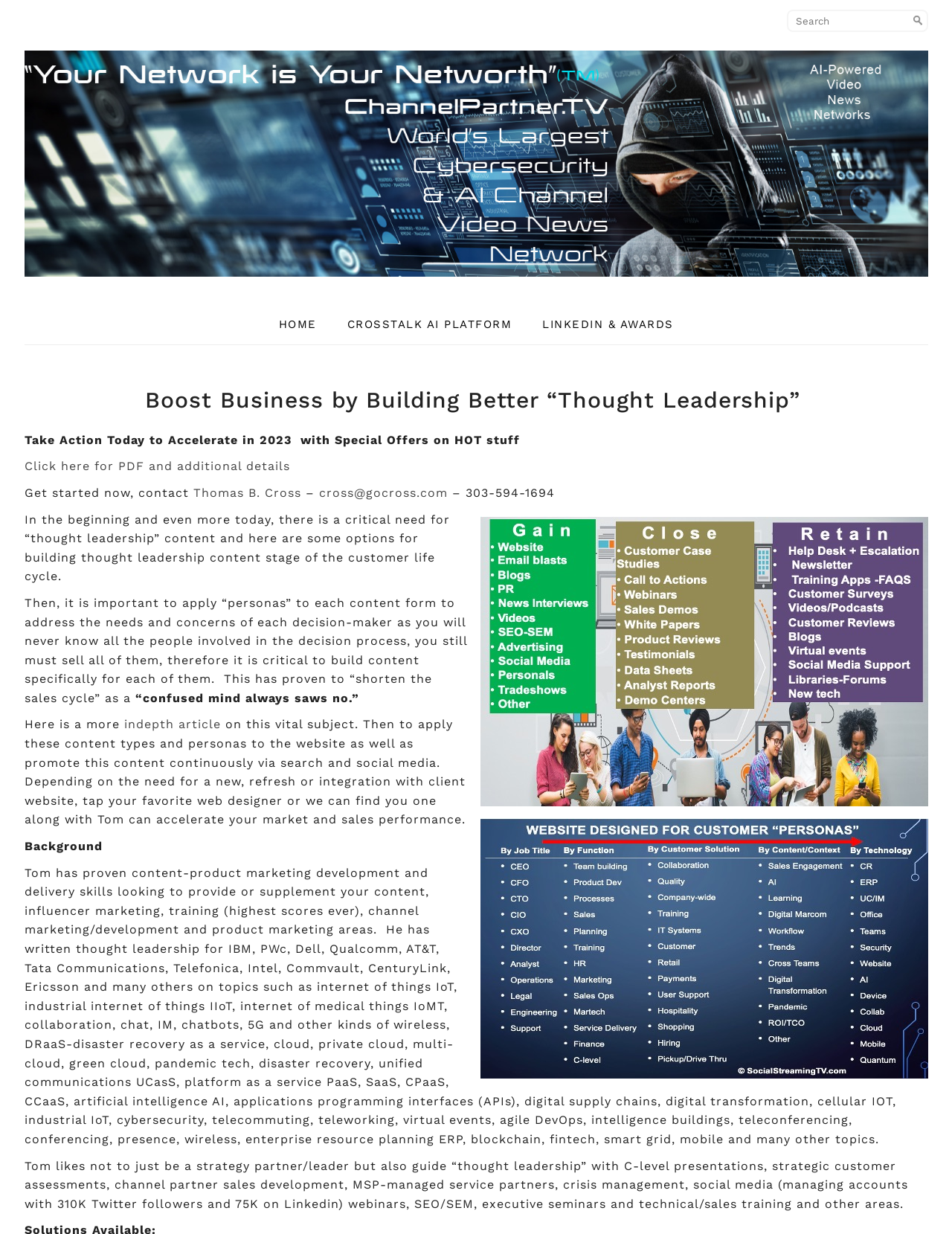Provide the bounding box coordinates of the area you need to click to execute the following instruction: "Click the logo".

[0.025, 0.041, 0.975, 0.224]